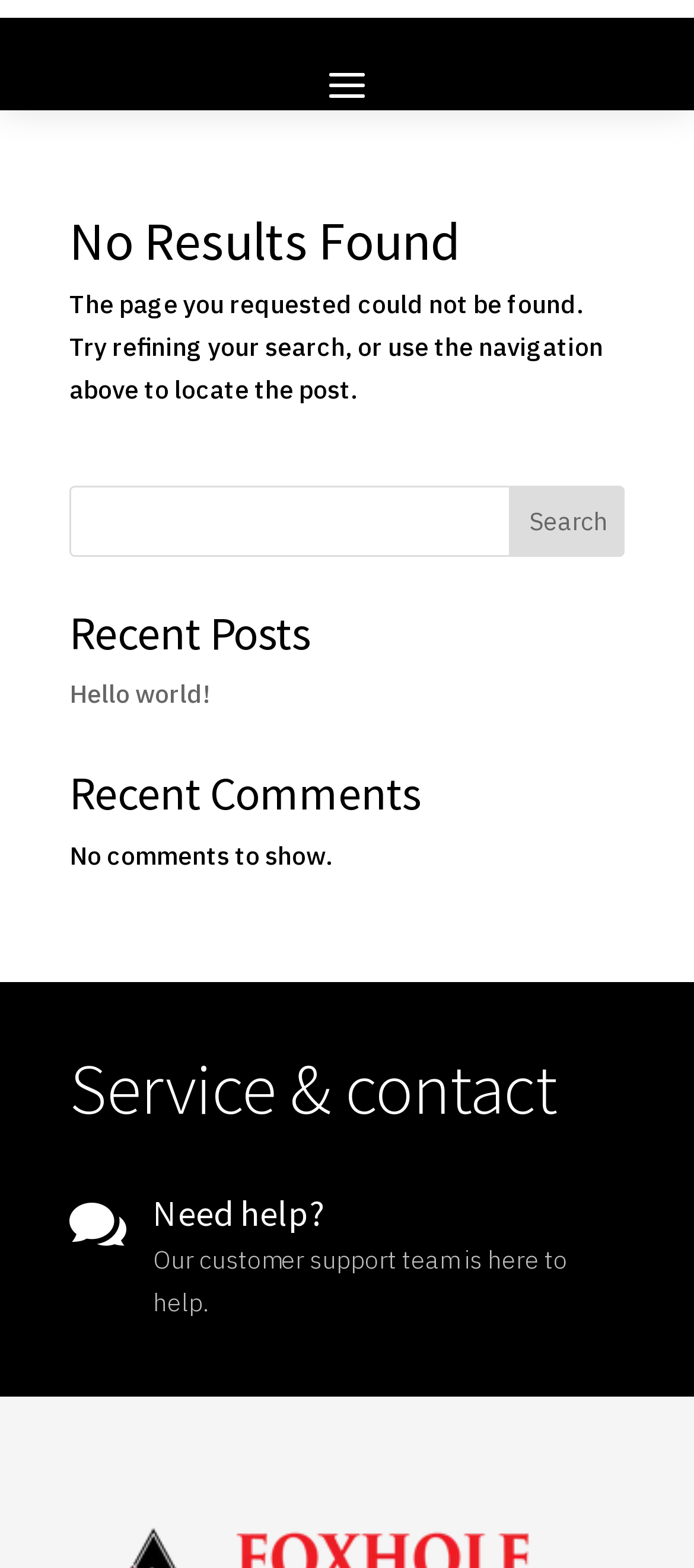Explain the features and main sections of the webpage comprehensively.

The webpage is a "Page not found" error page from Foxhole Depot. At the top, there is a heading that reads "No Results Found" followed by a paragraph of text explaining that the requested page could not be found and suggesting to refine the search or use the navigation above to locate the post.

Below this, there is a search bar with a search box and a "Search" button to the right. 

Further down, there are three sections. The first section is headed "Recent Posts" and contains a single link to a post titled "Hello world!". The second section is headed "Recent Comments" and displays a message indicating that there are no comments to show.

The third section is headed "Service & contact" and contains a table with three columns. The first column contains an icon, the second column has a heading "Need help?" with a link to a help page, and the third column has a paragraph of text describing the customer support team.